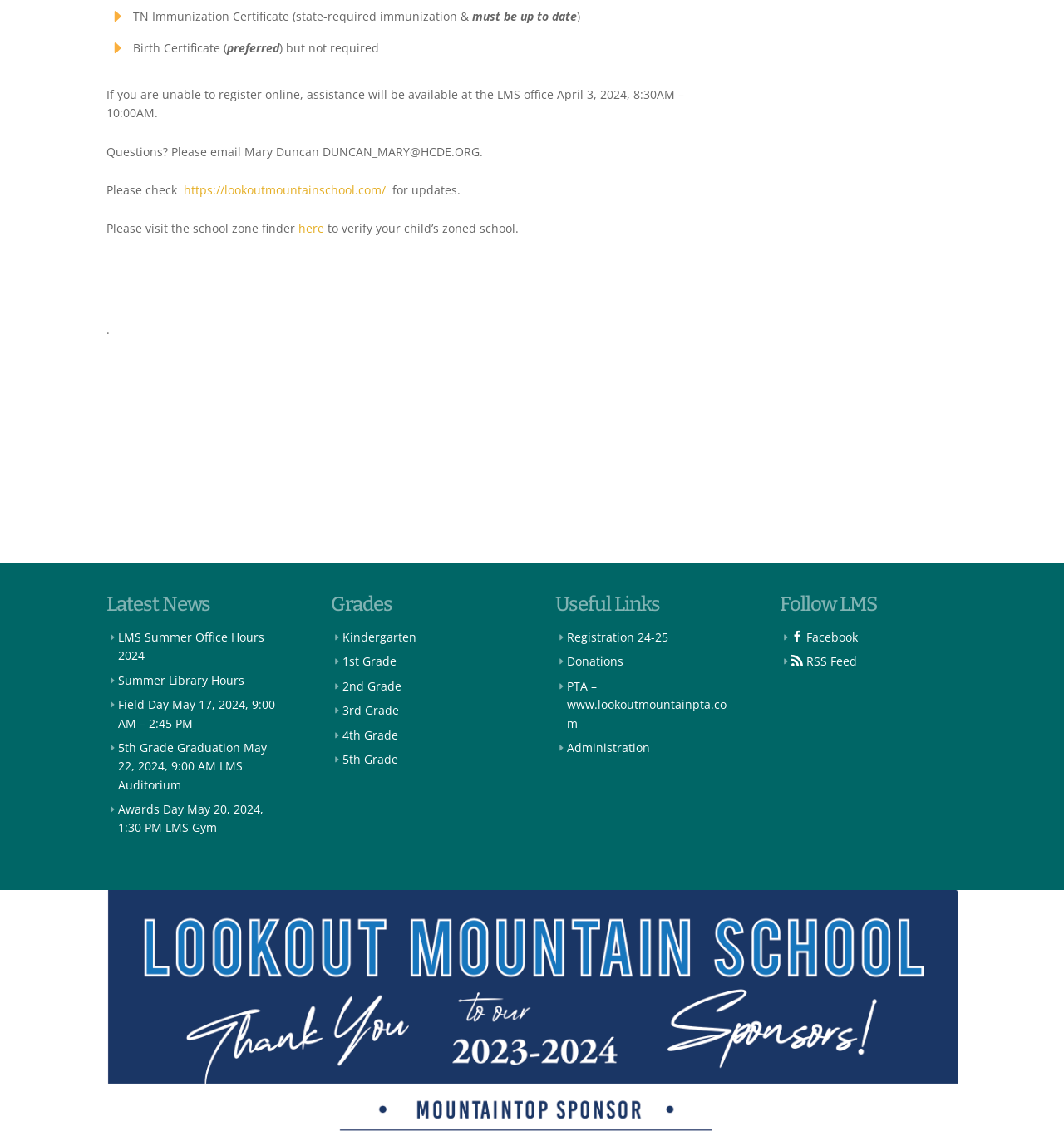Determine the bounding box for the described HTML element: "none". Ensure the coordinates are four float numbers between 0 and 1 in the format [left, top, right, bottom].

None